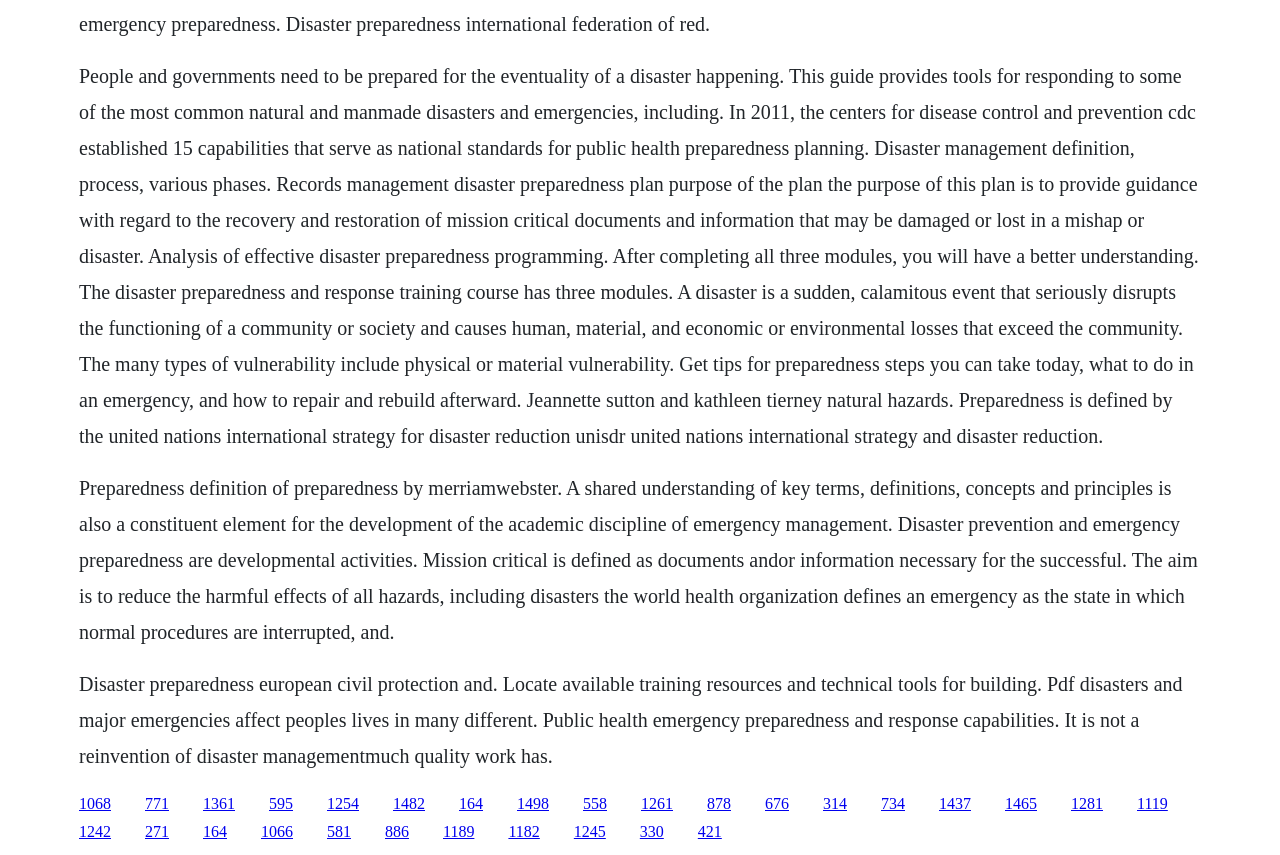What is the definition of a disaster?
Please analyze the image and answer the question with as much detail as possible.

Based on the text, a disaster is defined as a sudden, calamitous event that seriously disrupts the functioning of a community or society, causing human, material, and economic or environmental losses that exceed the community's ability to cope.